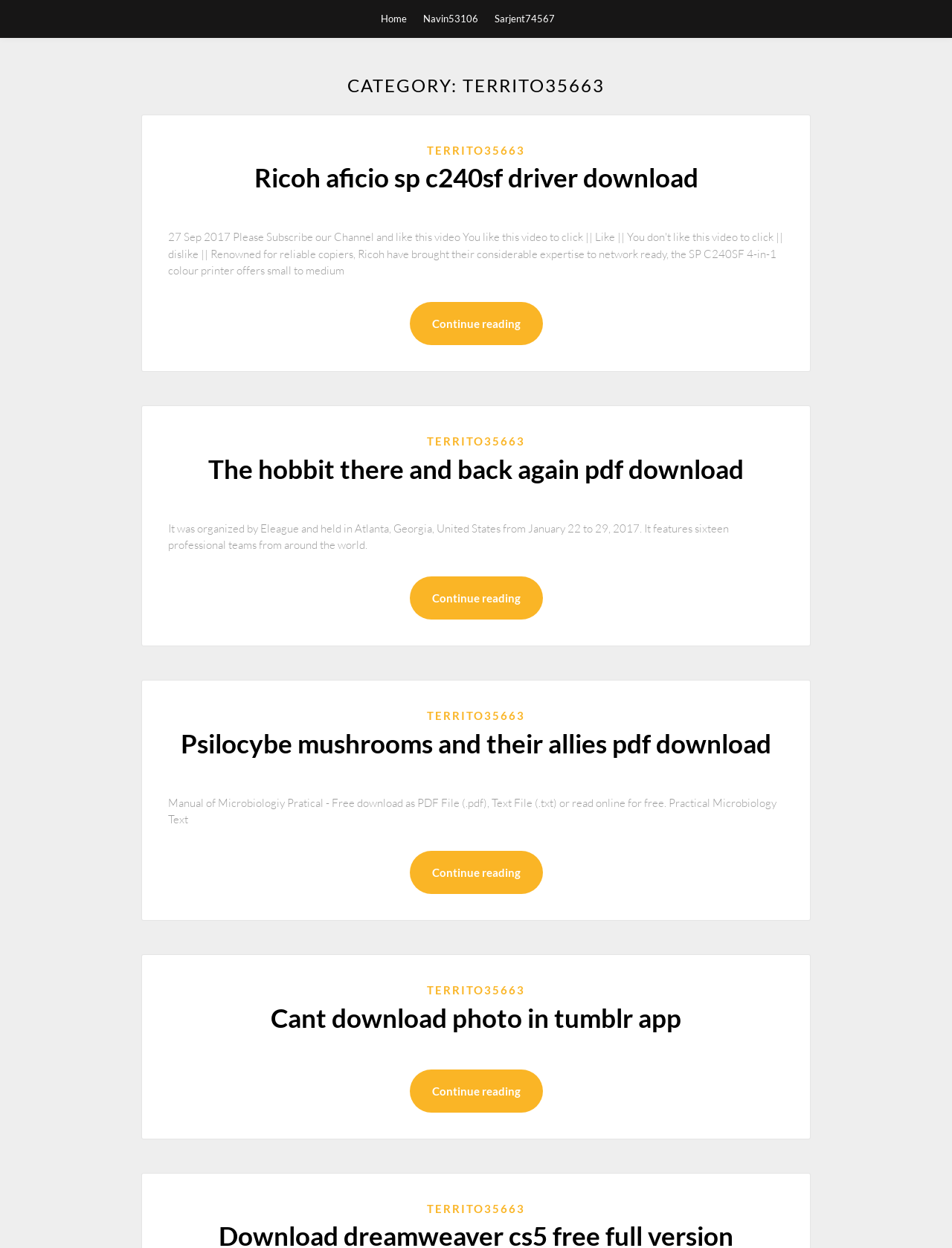Provide a brief response to the question below using a single word or phrase: 
What is the purpose of the 'Continue reading' links?

To access full content